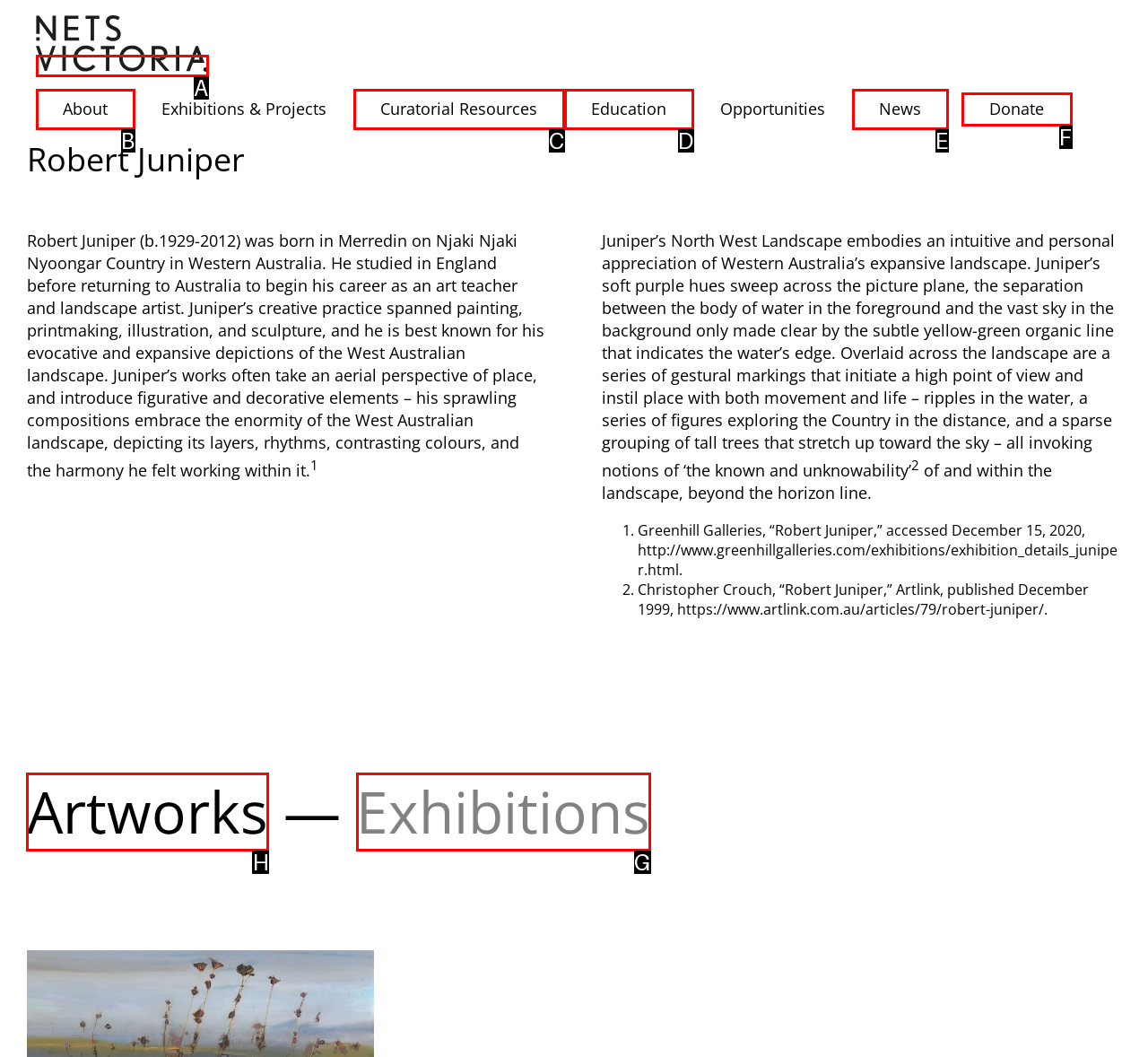Identify the correct lettered option to click in order to perform this task: Explore the 'Artworks' section. Respond with the letter.

H